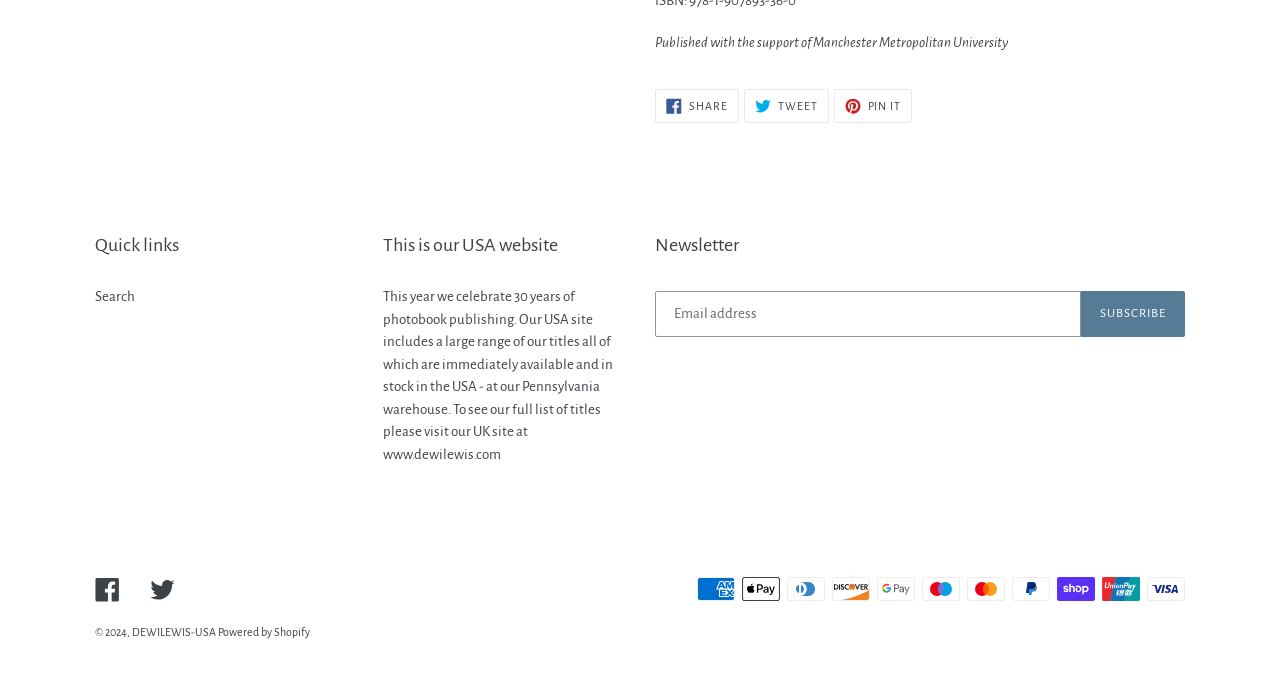Determine the bounding box coordinates of the UI element that matches the following description: "Pin it Pin on Pinterest". The coordinates should be four float numbers between 0 and 1 in the format [left, top, right, bottom].

[0.651, 0.131, 0.713, 0.181]